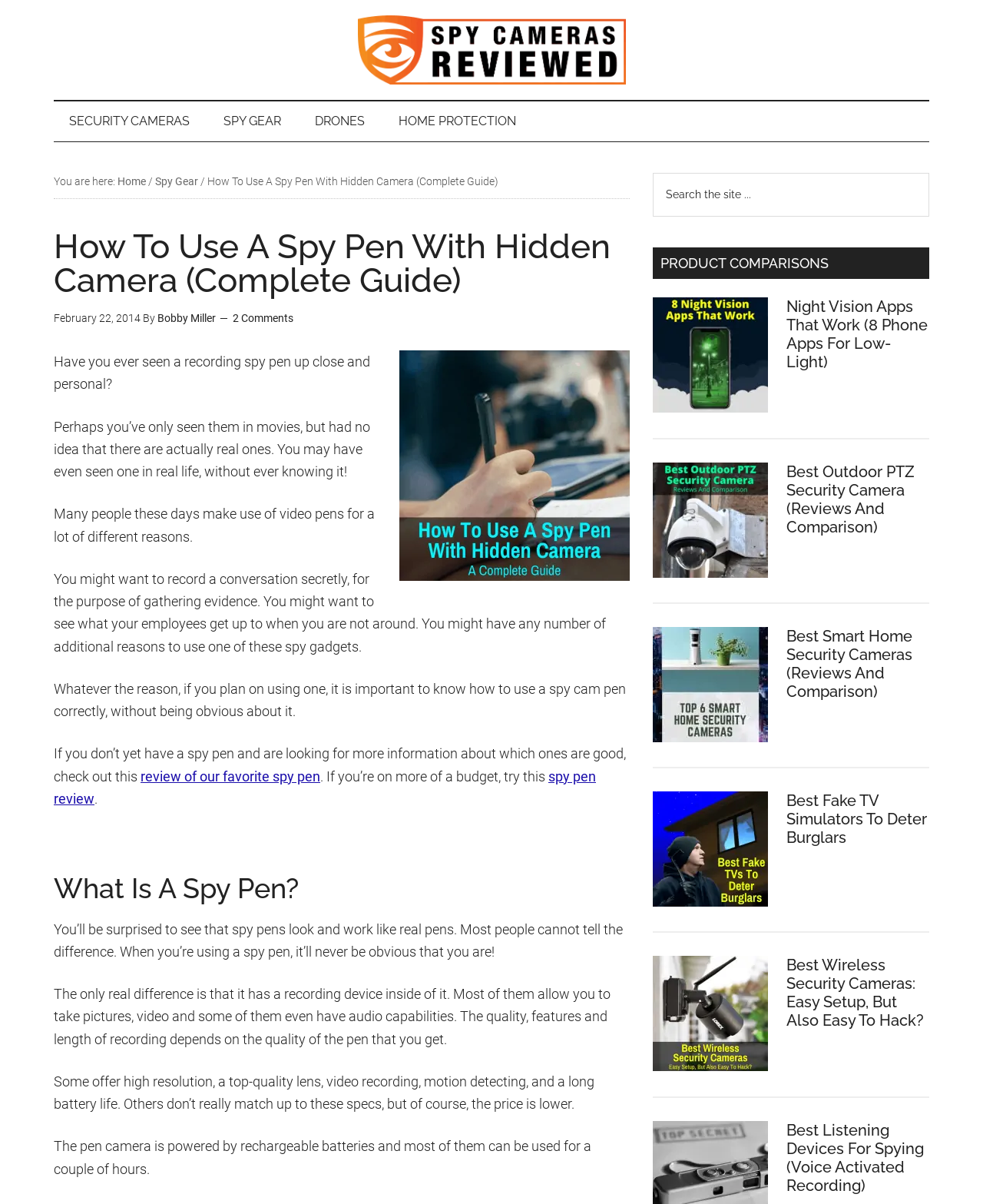Could you please study the image and provide a detailed answer to the question:
How long can a spy pen camera be used for?

According to the webpage, the pen camera is powered by rechargeable batteries and most of them can be used for a couple of hours. This is mentioned in the paragraph that starts with 'The pen camera is powered by rechargeable batteries and most of them can be used for a couple of hours.'